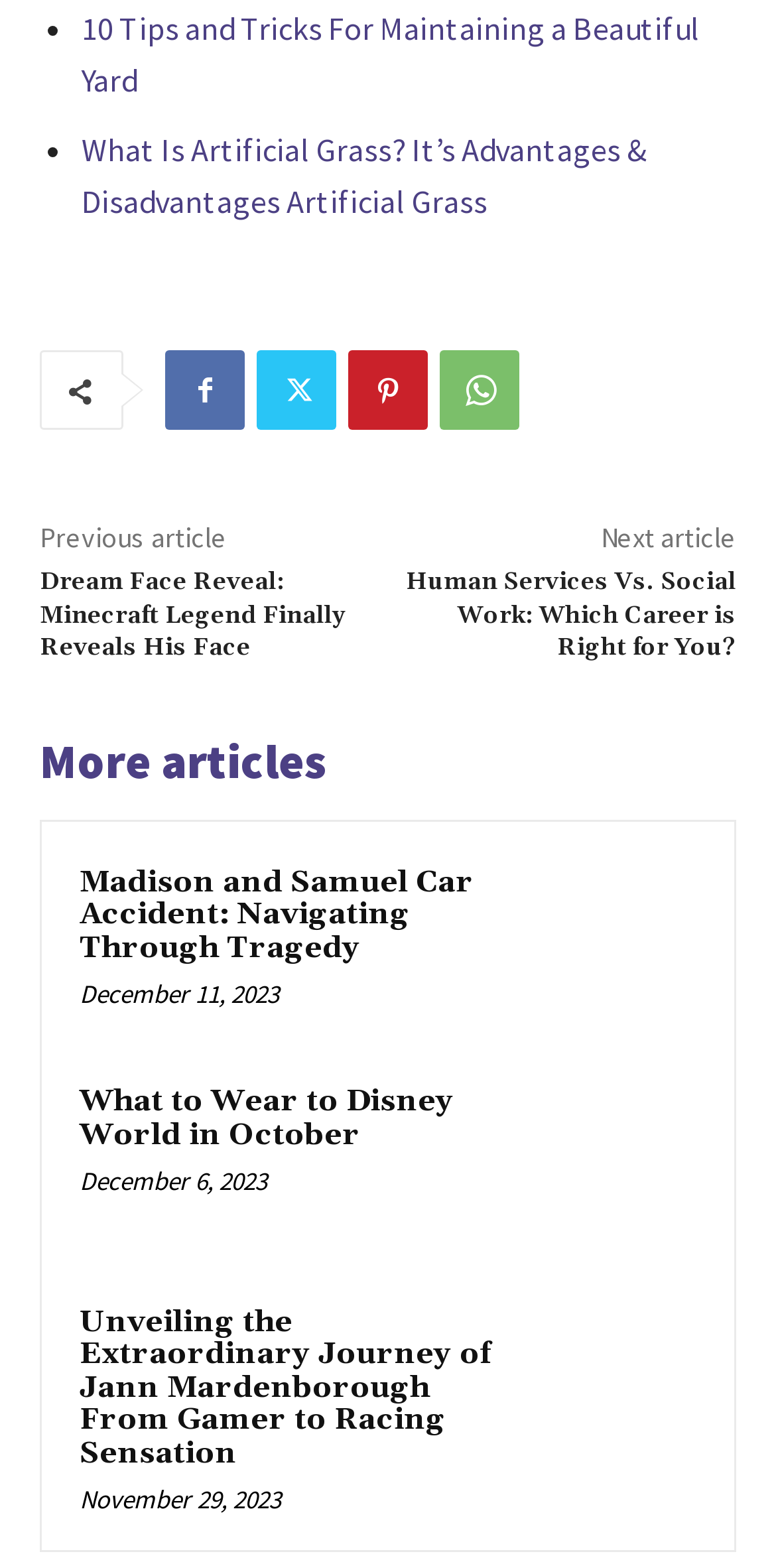How many 'More articles' headings are on this page?
Please utilize the information in the image to give a detailed response to the question.

I searched for the heading elements with the text 'More articles' and found only 1 occurrence.